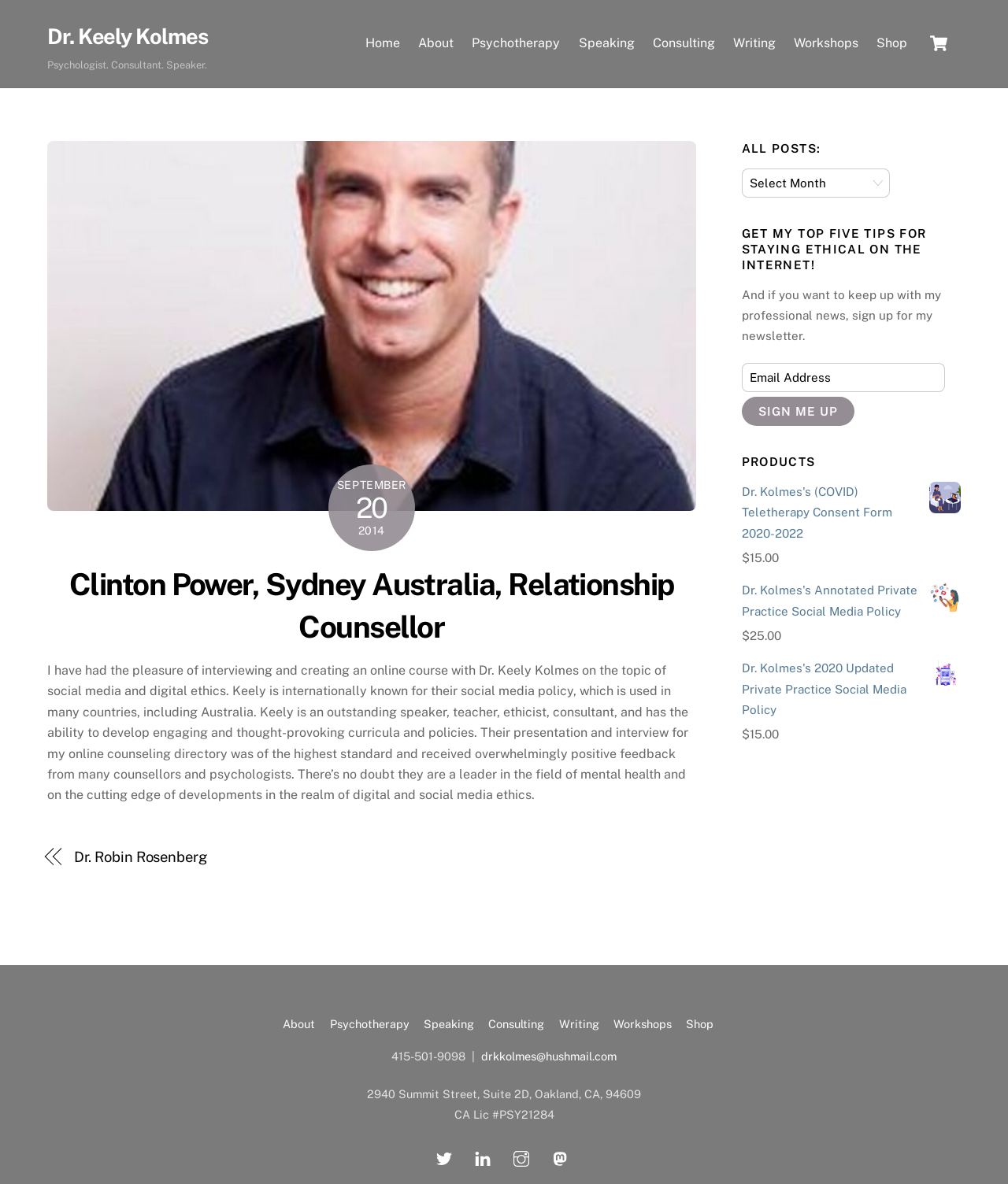Provide the bounding box coordinates of the UI element this sentence describes: "parent_node: Поиск:".

None